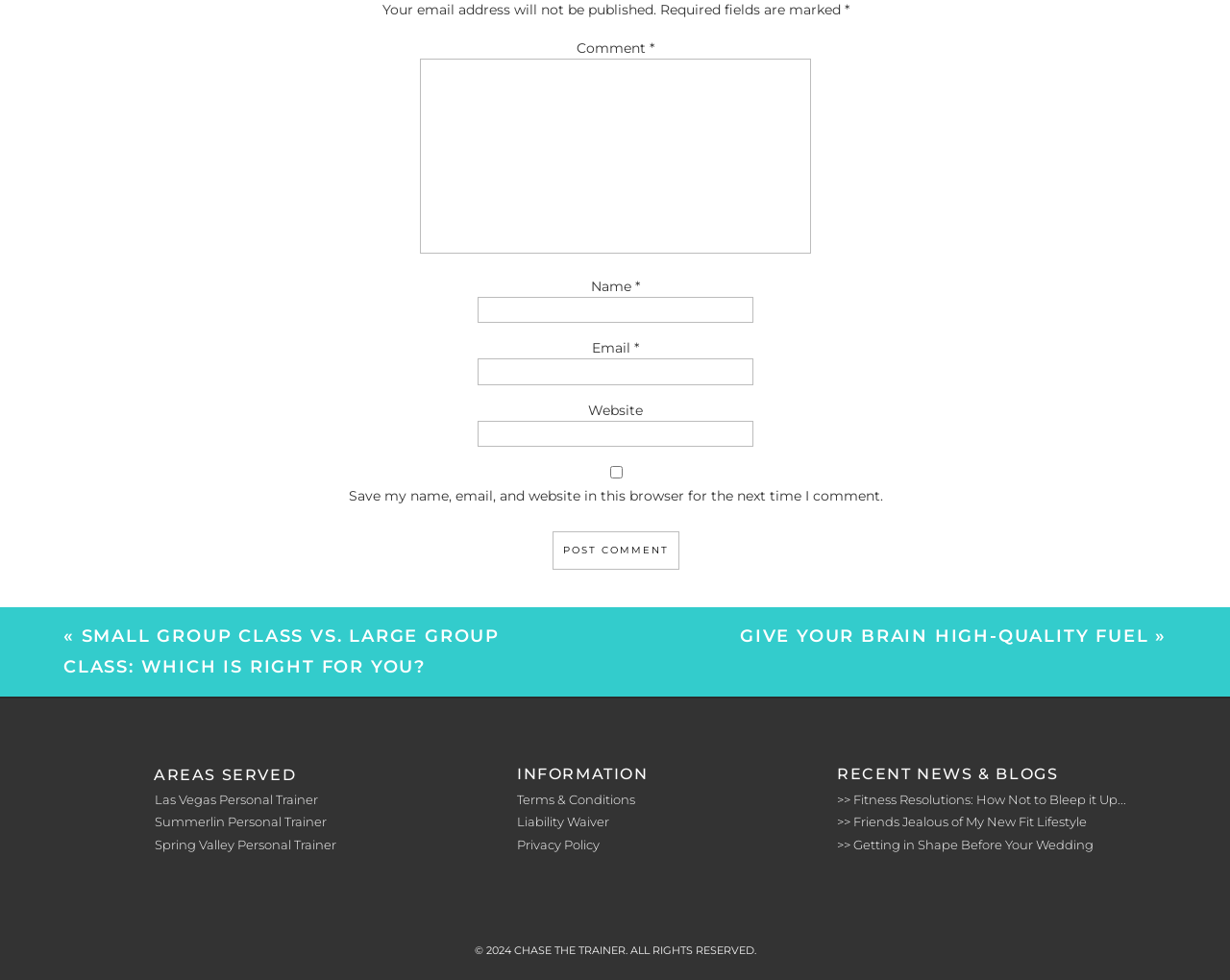Determine the bounding box coordinates of the section to be clicked to follow the instruction: "Click the Post Comment button". The coordinates should be given as four float numbers between 0 and 1, formatted as [left, top, right, bottom].

[0.449, 0.542, 0.552, 0.581]